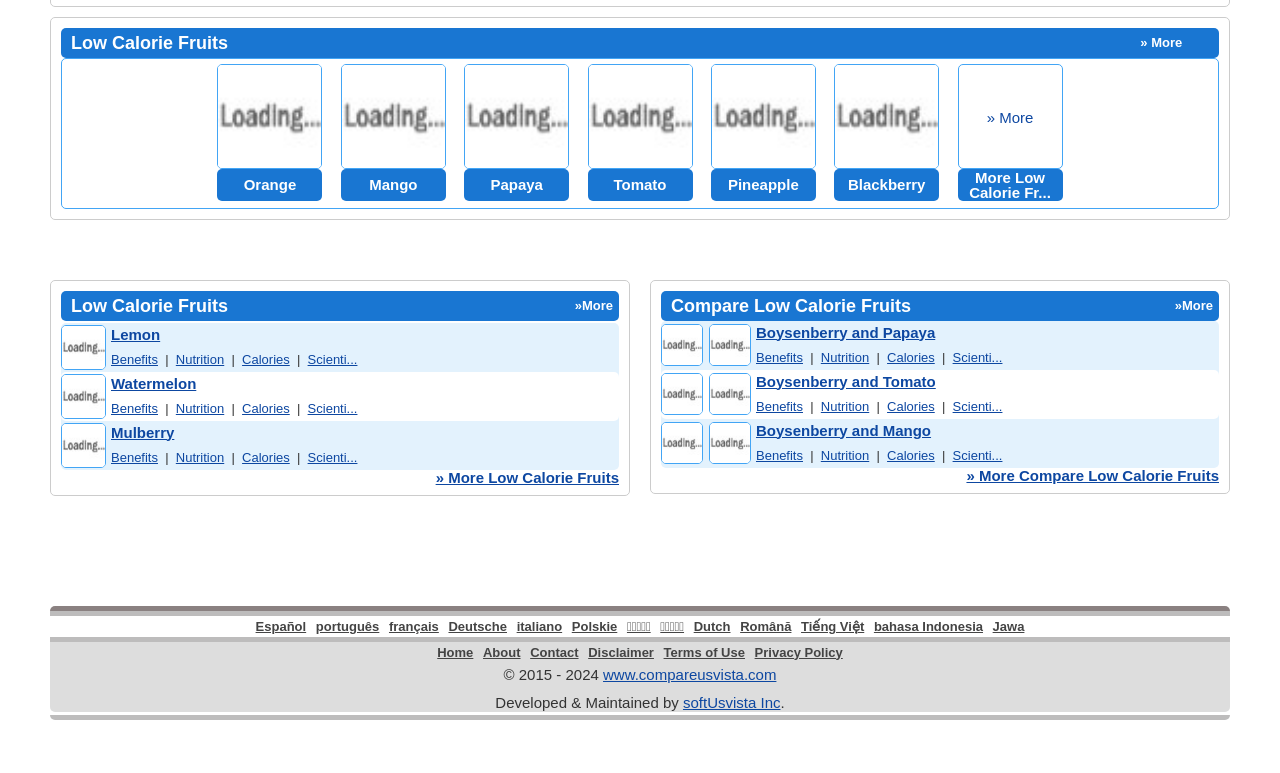Please specify the bounding box coordinates for the clickable region that will help you carry out the instruction: "compare Boysenberry and Papaya Fruit".

[0.516, 0.415, 0.587, 0.478]